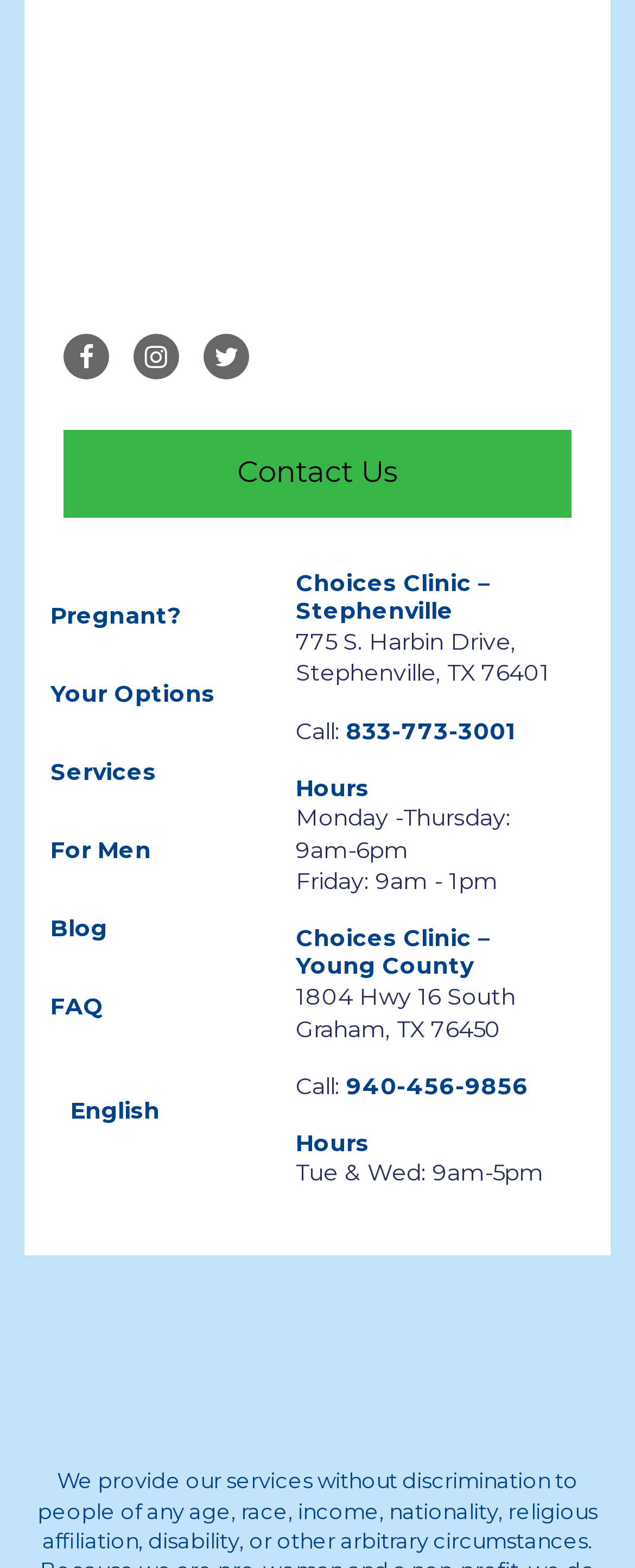Reply to the question with a single word or phrase:
How many social media links are available?

3